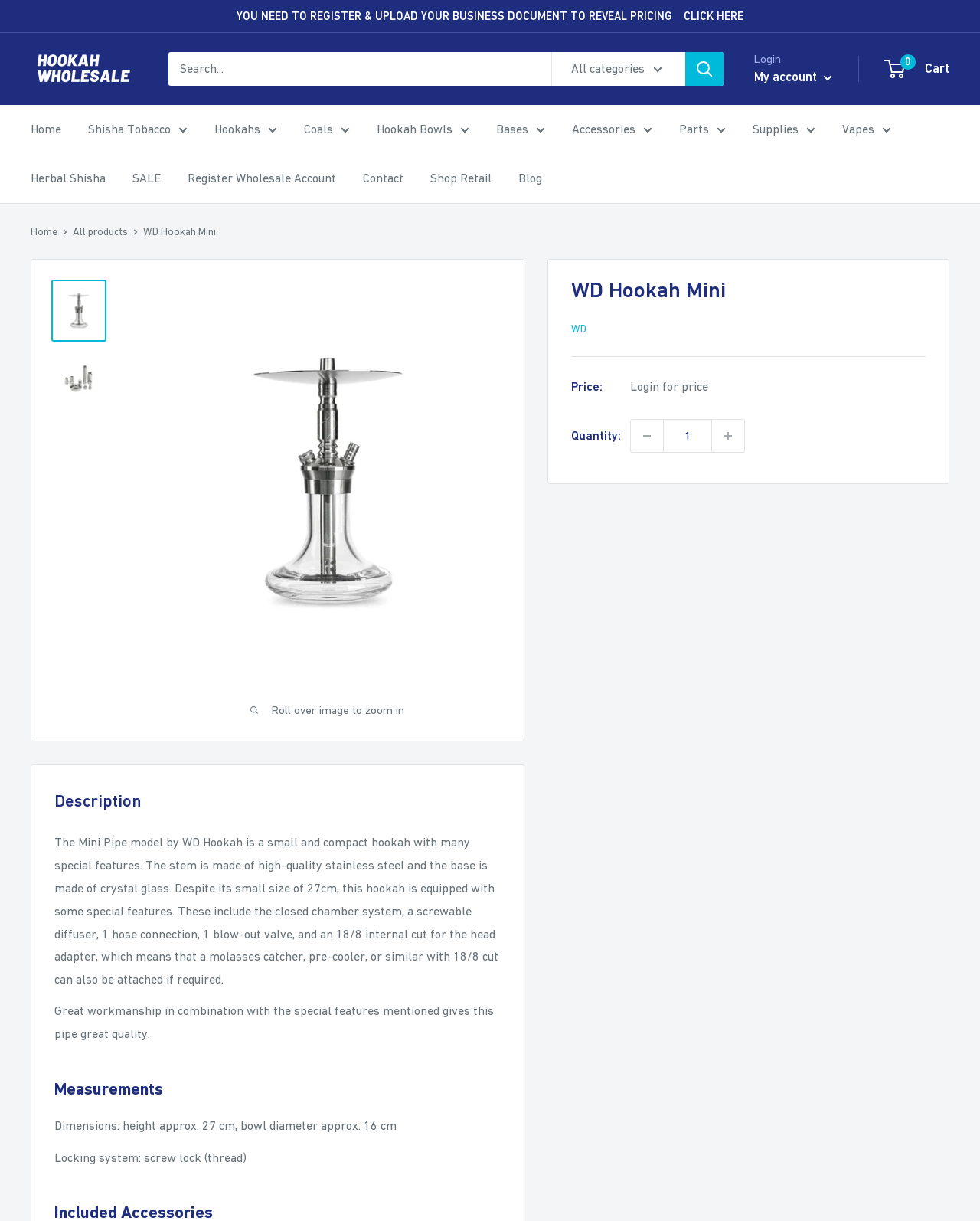Provide an in-depth caption for the webpage.

This webpage is about a product, specifically the Mini Pipe model by WD Hookah. At the top, there is a search bar with a dropdown menu for categories and a search button. To the right of the search bar, there are links to login, my account, and cart. Below the search bar, there is a navigation menu with links to various categories, including Shisha Tobacco, Hookahs, Coals, and more.

The main content of the page is dedicated to the product description. There is a large image of the product, with a zoom-in feature when rolled over. Below the image, there is a heading with the product name, followed by a table with product information, including price and quantity. The price is only available for logged-in users.

The product description is detailed, highlighting the special features of the hookah, such as its compact size, high-quality stainless steel stem, and crystal glass base. The description also mentions the closed chamber system, screwable diffuser, and other features. Additionally, there are sections for measurements, including the height and bowl diameter of the hookah.

Throughout the page, there are various links and buttons, including a "Register Wholesale Account" link, a "Contact" link, and a "Blog" link. There is also a breadcrumb navigation at the top, showing the path from the home page to the current product page.